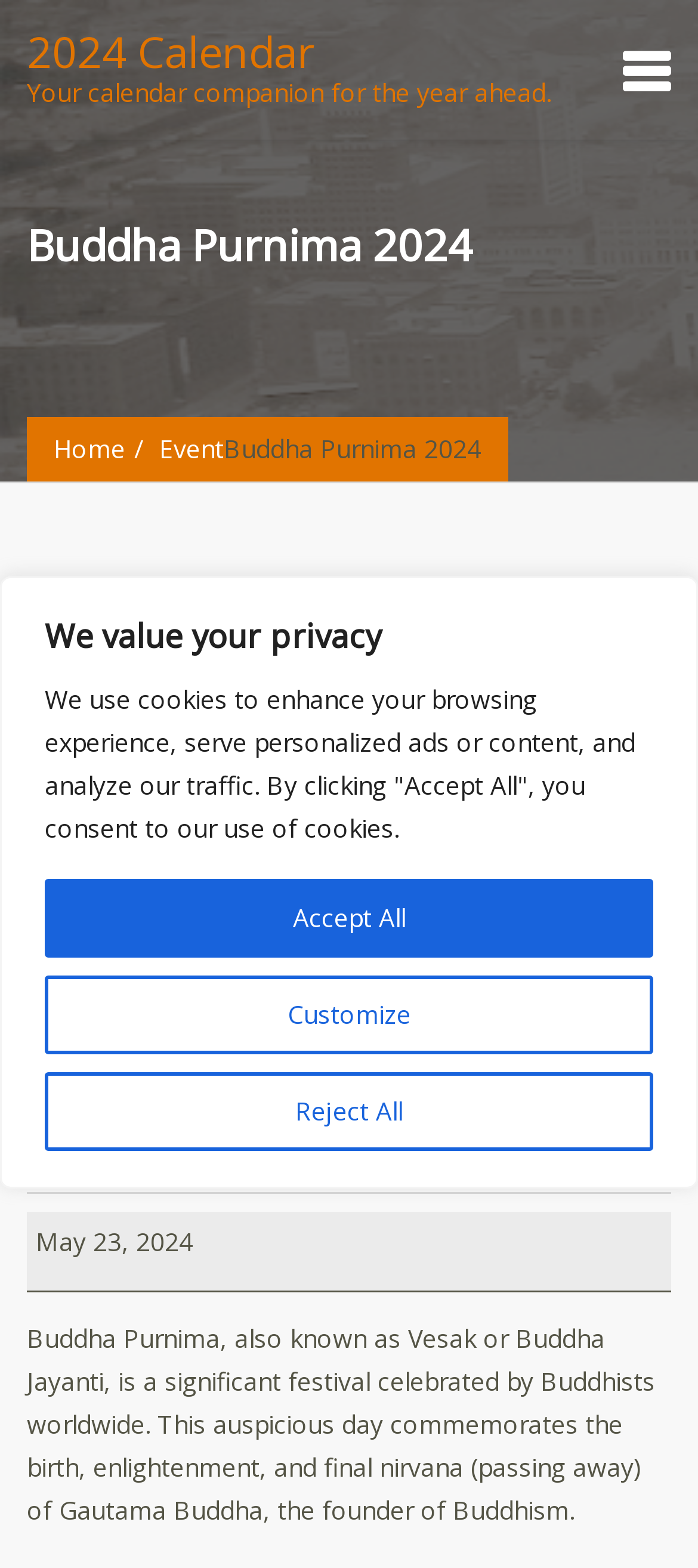Could you specify the bounding box coordinates for the clickable section to complete the following instruction: "View 2024 calendar"?

[0.038, 0.018, 0.79, 0.071]